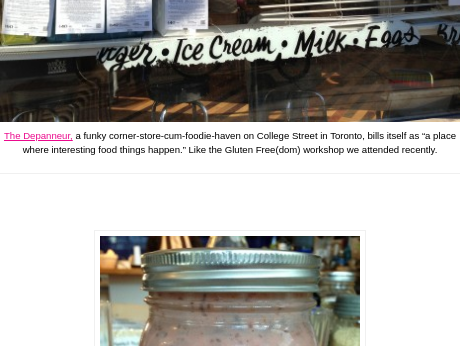Offer a detailed narrative of what is shown in the image.

The image showcases The Depanneur, a vibrant corner store and foodie haven located on College Street in Toronto. Known as "a place where interesting food things happen," The Depanneur offers a unique combination of culinary experiences, spotlighting diverse offerings including local ingredients and artisanal products. The setting captures a glimpse of its colorful window display, featuring items like ice cream and eggs. This cozy establishment recently hosted a Gluten Free(dom) workshop, highlighting its commitment to fostering community engagement through food.